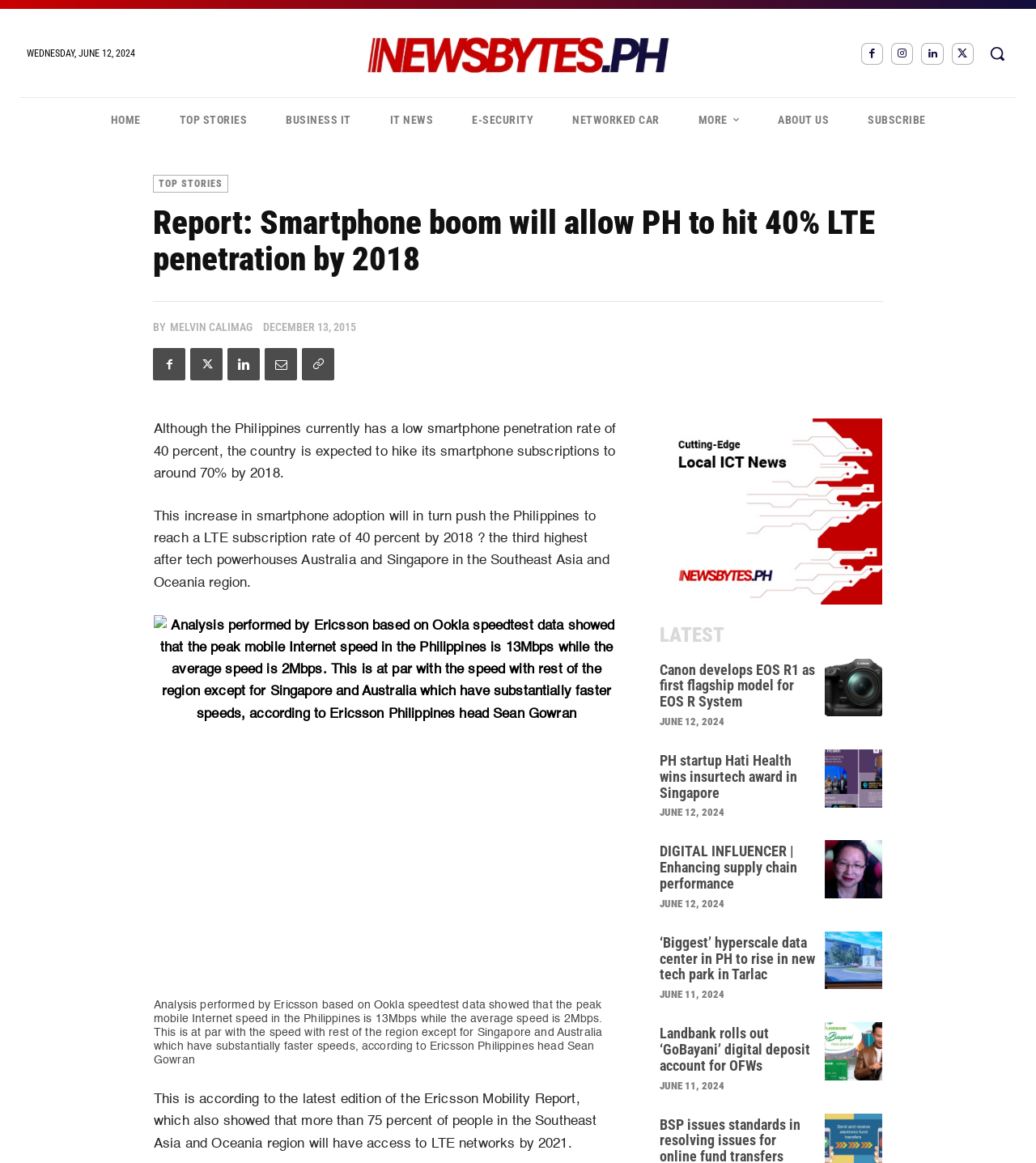Please find and generate the text of the main header of the webpage.

Report: Smartphone boom will allow PH to hit 40% LTE penetration by 2018